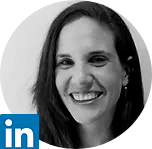Elaborate on the various elements present in the image.

The image showcases a professional portrait of Yael Lubratzki Kurman, who serves as the VP of Product at Youtiligent. Her warm smile and friendly demeanor reflect her approachable personality in a business setting. The photo presents her in a circular crop, emphasizing her face against a simple background, further highlighting her engaging expression. In the bottom left corner, there is a LinkedIn logo, indicating a connection to her professional profile and suggesting a platform for networking and professional engagement. This image is part of a larger team presentation, showcasing key members of Youtiligent who are committed to leveraging data-driven insights in their work.